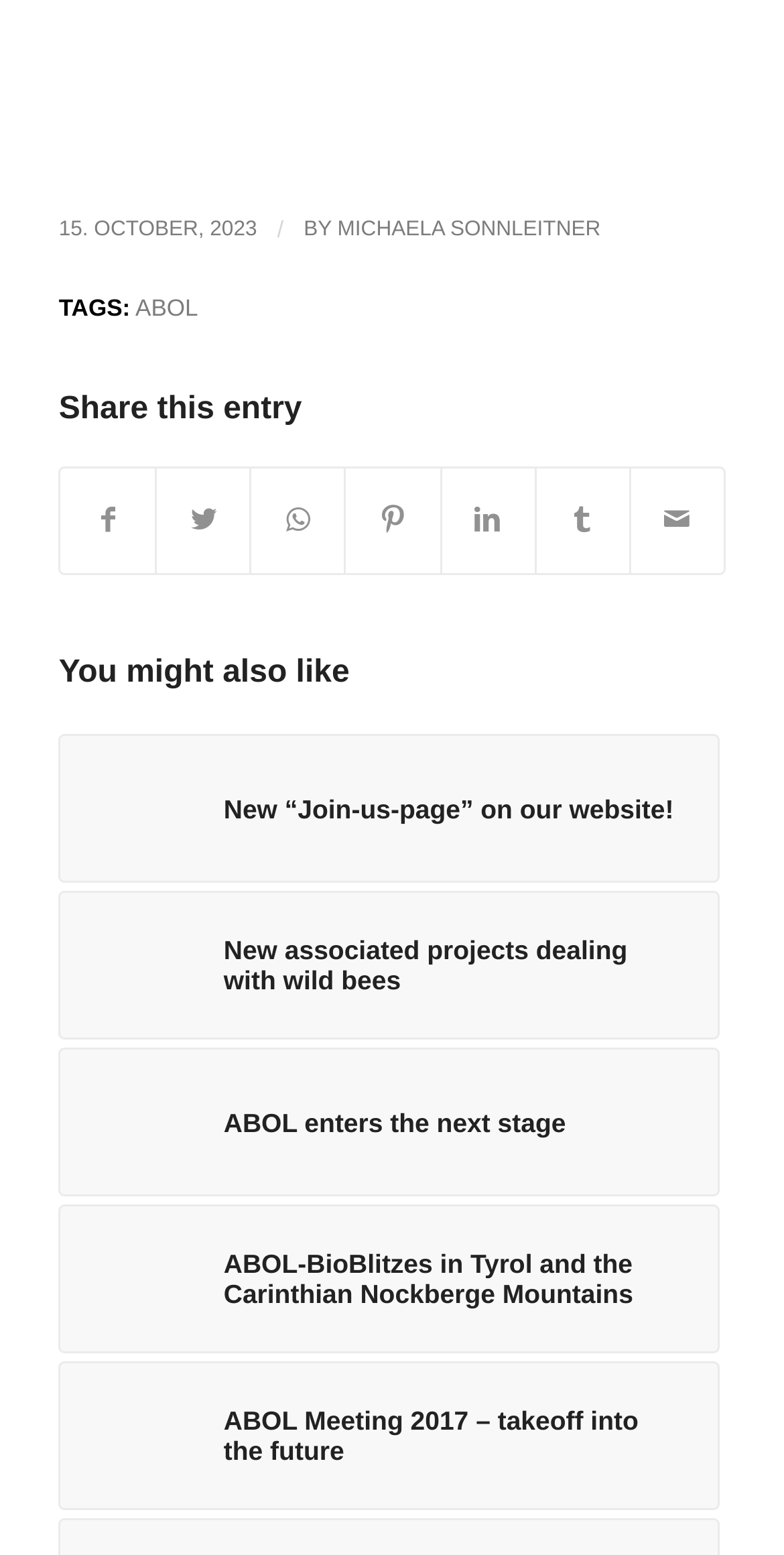Specify the bounding box coordinates of the area to click in order to execute this command: 'Share this entry on Facebook'. The coordinates should consist of four float numbers ranging from 0 to 1, and should be formatted as [left, top, right, bottom].

[0.078, 0.302, 0.198, 0.368]